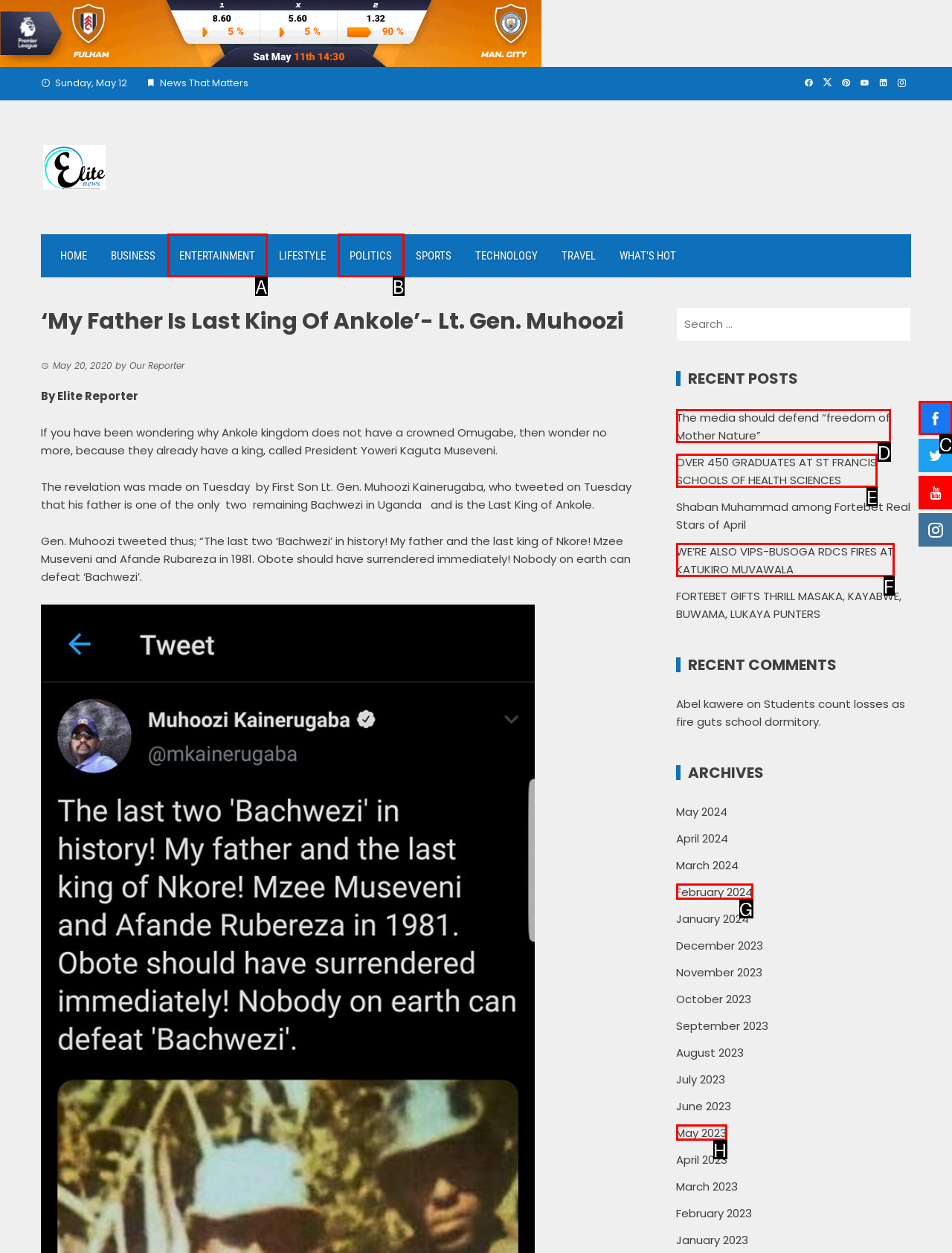Select the appropriate HTML element to click for the following task: Click on the Facebook icon
Answer with the letter of the selected option from the given choices directly.

C